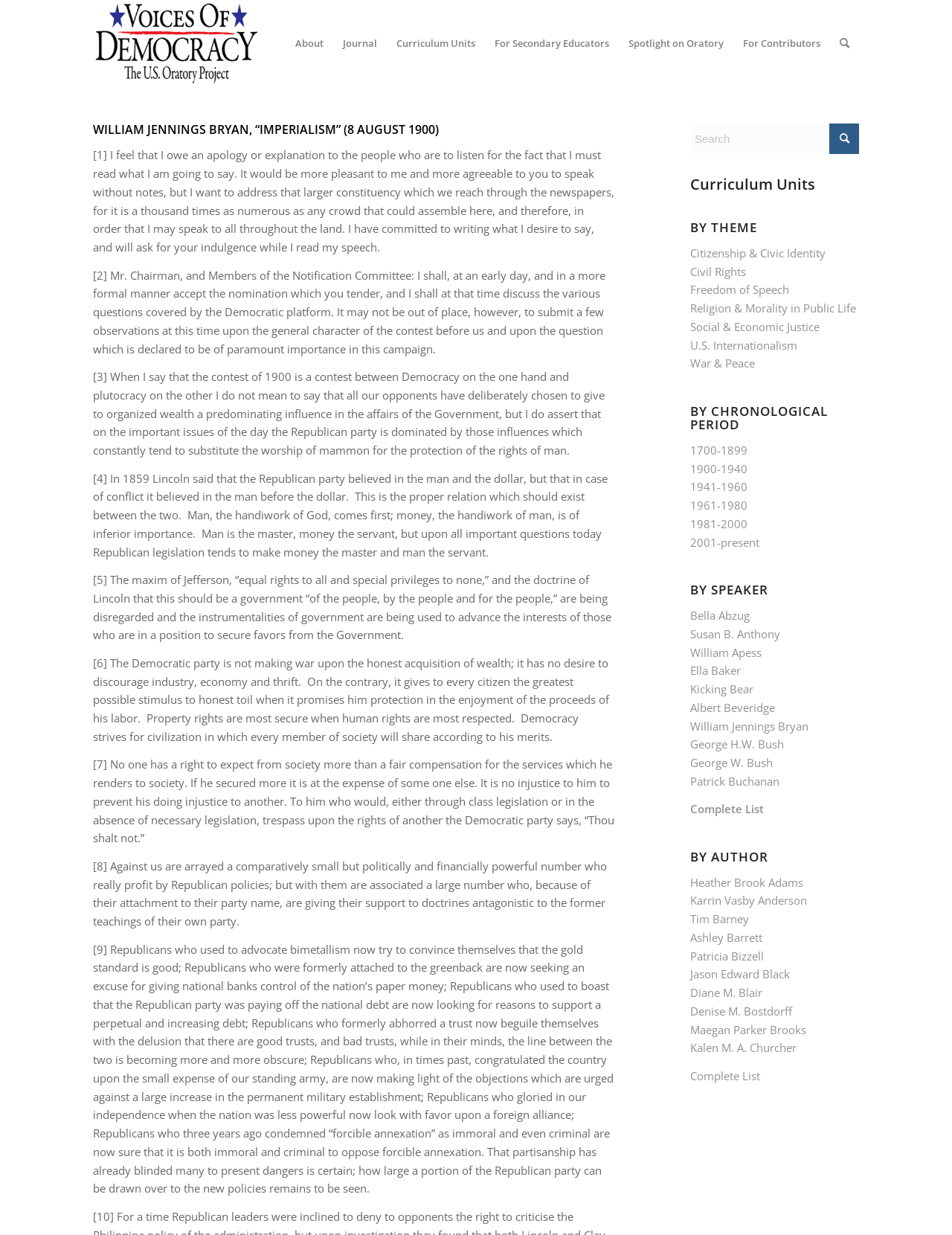From the webpage screenshot, identify the region described by value="". Provide the bounding box coordinates as (top-left x, top-left y, bottom-right x, bottom-right y), with each value being a floating point number between 0 and 1.

[0.871, 0.1, 0.902, 0.125]